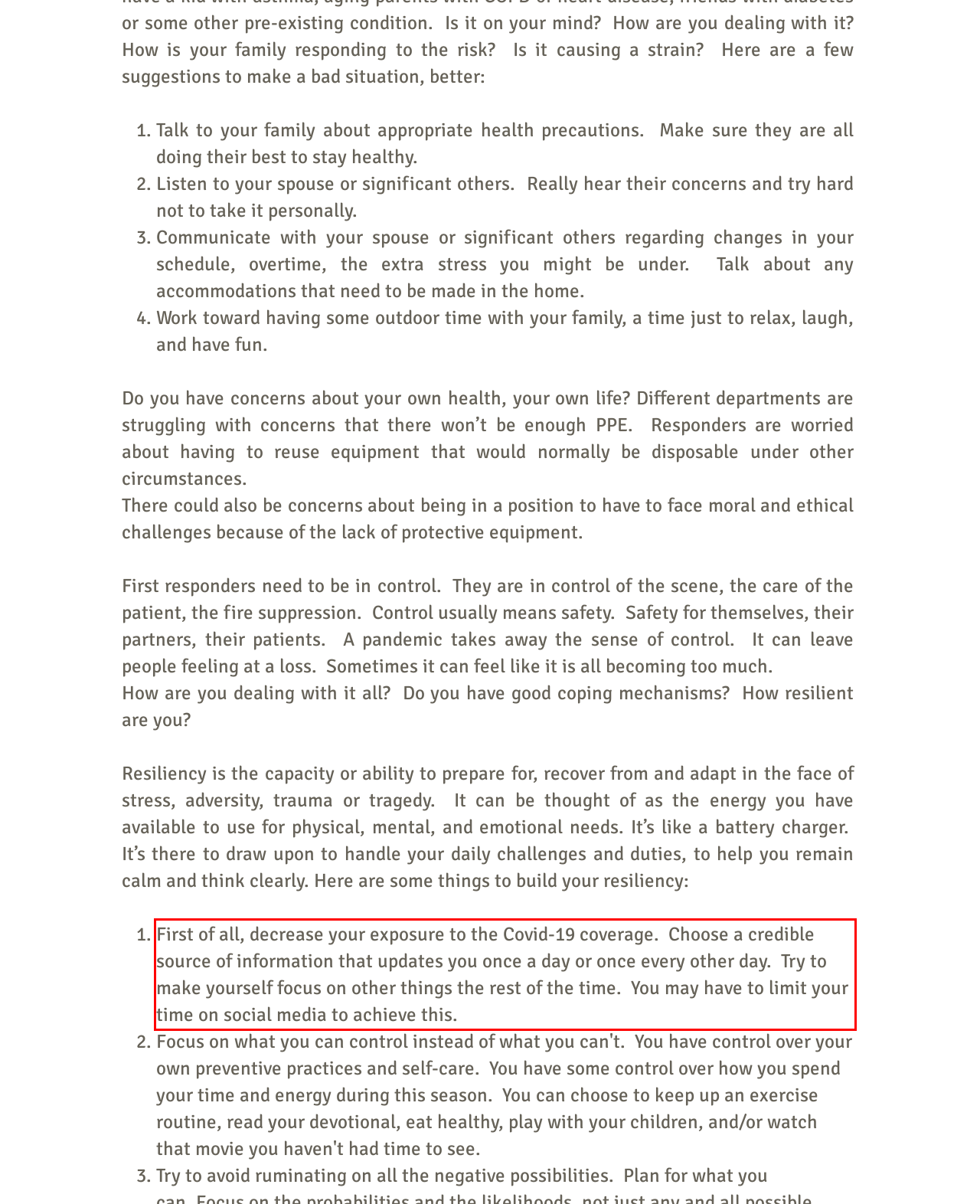Locate the red bounding box in the provided webpage screenshot and use OCR to determine the text content inside it.

First of all, decrease your exposure to the Covid-19 coverage. Choose a credible source of information that updates you once a day or once every other day. Try to make yourself focus on other things the rest of the time. You may have to limit your time on social media to achieve this.